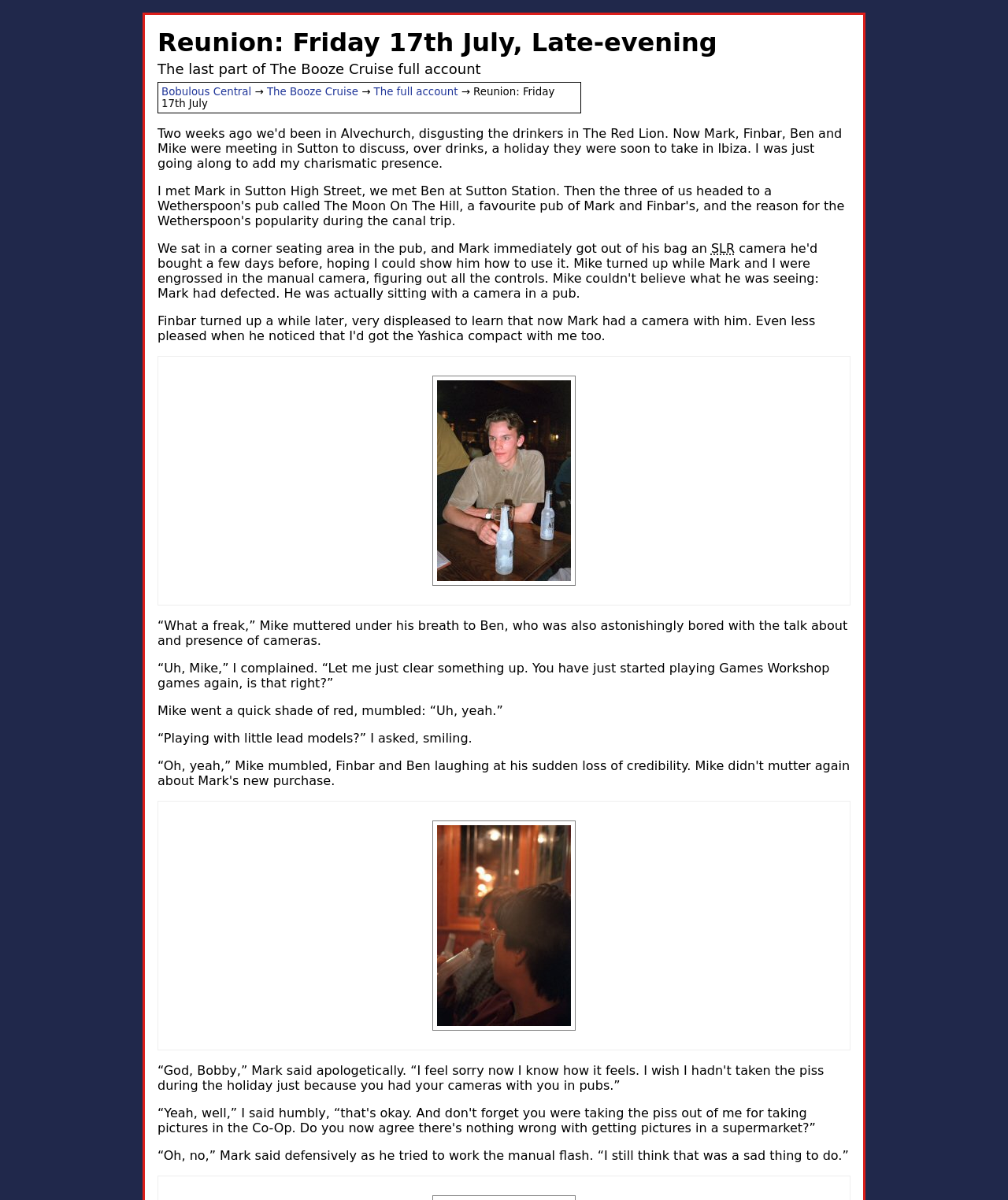Please find and provide the title of the webpage.

Reunion: Friday 17th July, Late-evening